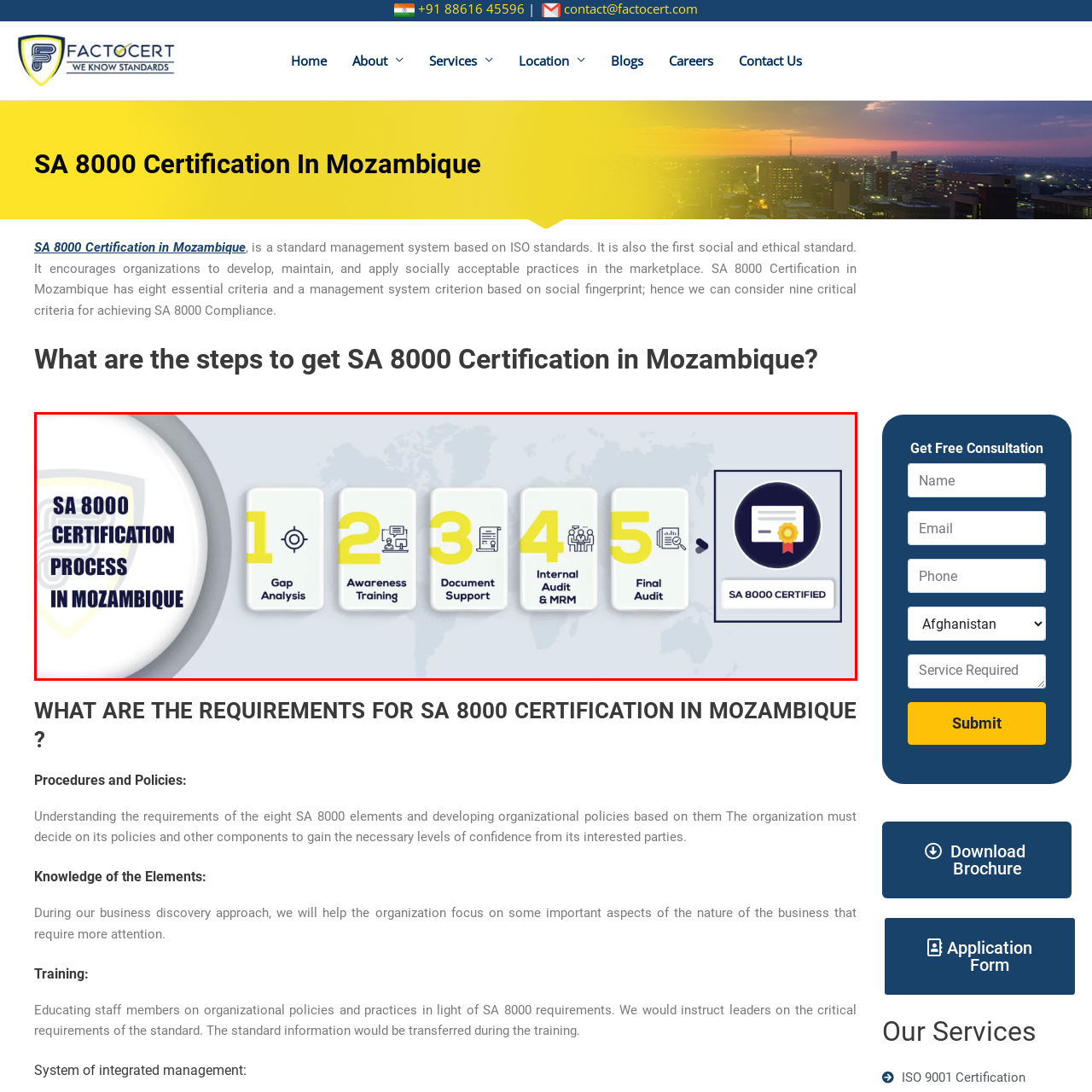Direct your attention to the image within the red bounding box and respond with a detailed answer to the following question, using the image as your reference: What is the outcome of the final audit?

The final audit is the concluding evaluation that leads to certification. The image represents this outcome with an icon depicting a certificate with a seal, indicating that the outcome of the final audit is to be SA 8000 CERTIFIED.